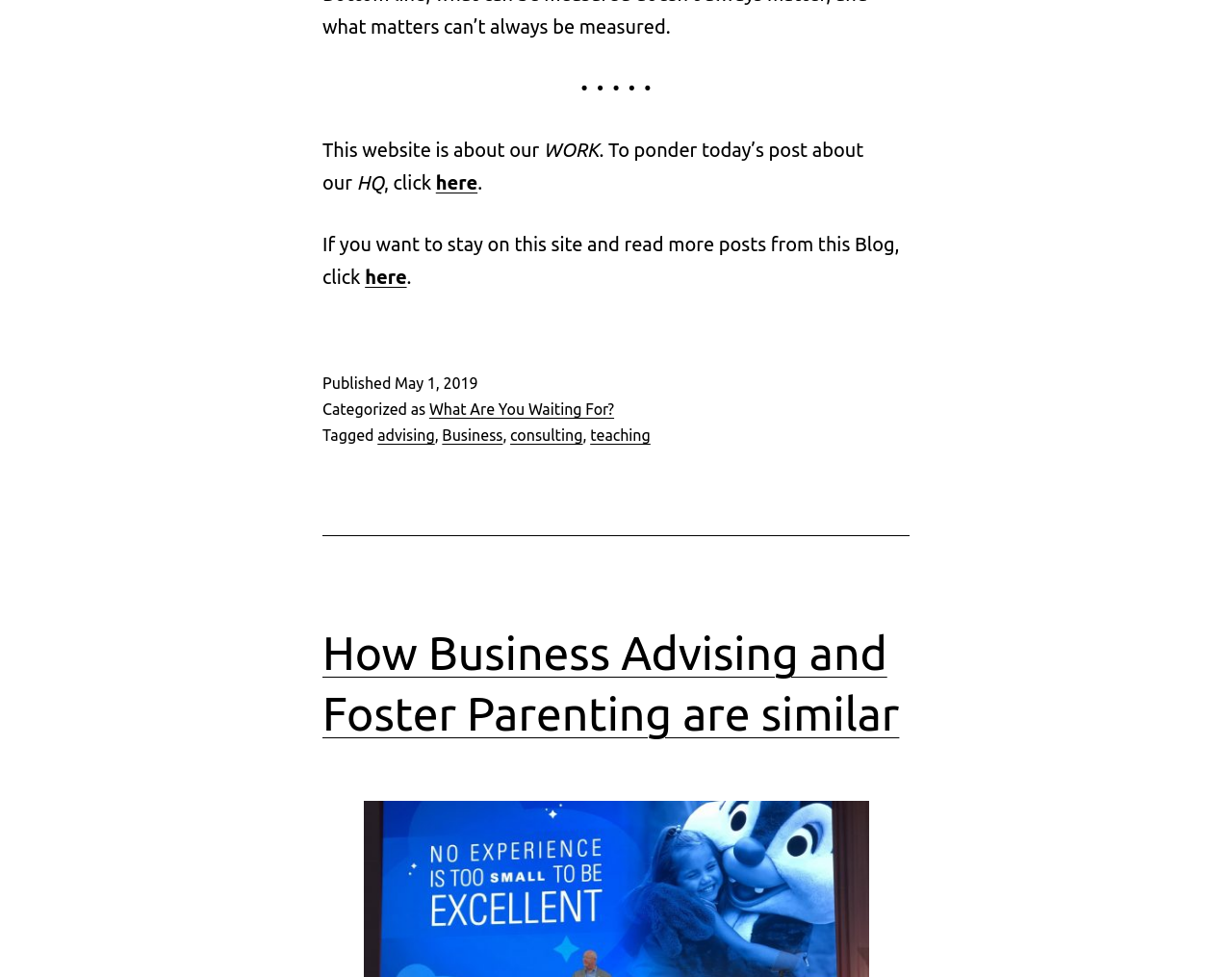Identify the bounding box coordinates for the UI element described as follows: here. Use the format (top-left x, top-left y, bottom-right x, bottom-right y) and ensure all values are floating point numbers between 0 and 1.

[0.354, 0.175, 0.388, 0.198]